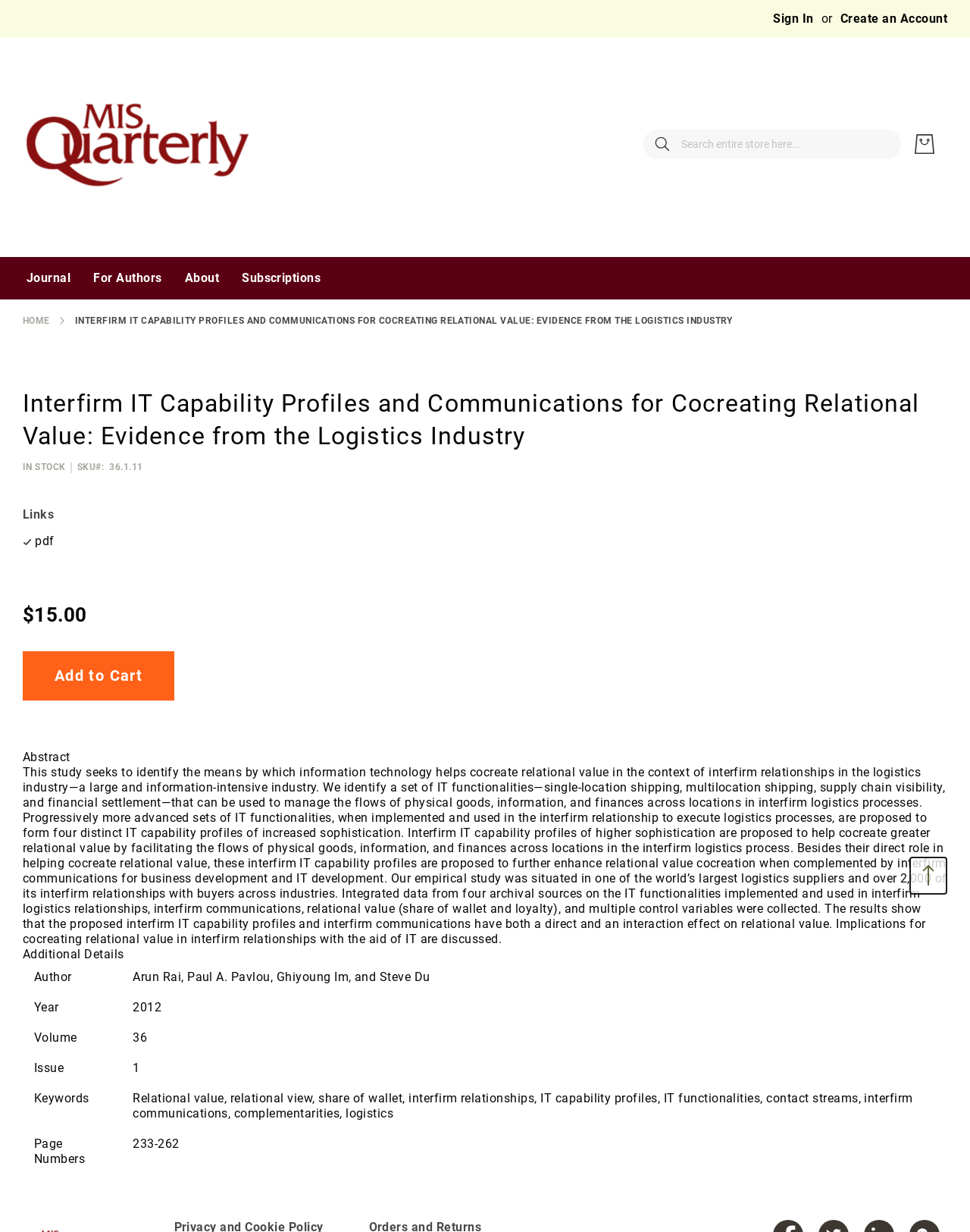Answer the question in one word or a short phrase:
What is the author of the study?

Arun Rai, Paul A. Pavlou, Ghiyoung Im, and Steve Du